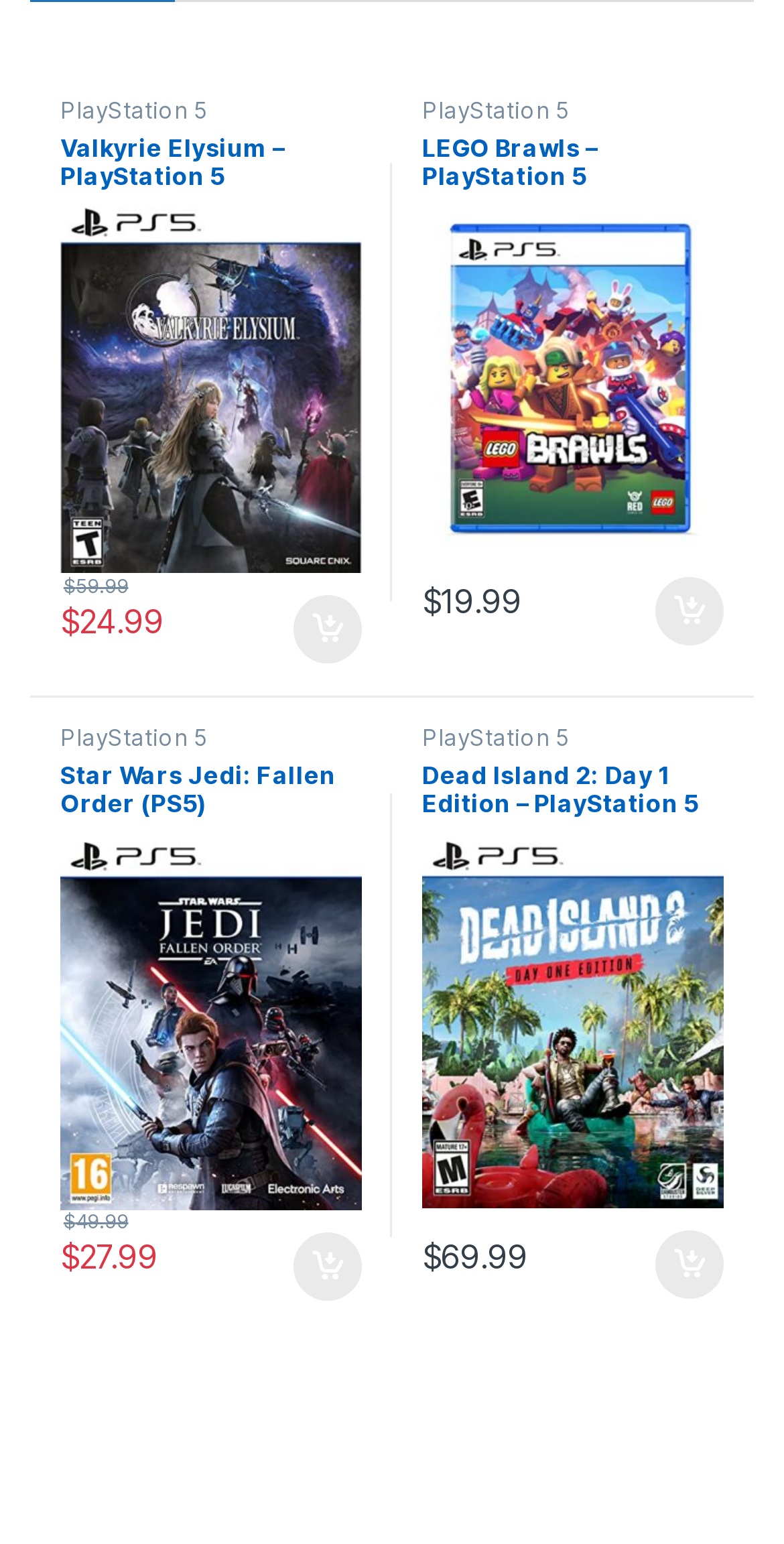Specify the bounding box coordinates of the element's region that should be clicked to achieve the following instruction: "Add LEGO Brawls - PlayStation 5 to your cart". The bounding box coordinates consist of four float numbers between 0 and 1, in the format [left, top, right, bottom].

[0.836, 0.373, 0.923, 0.417]